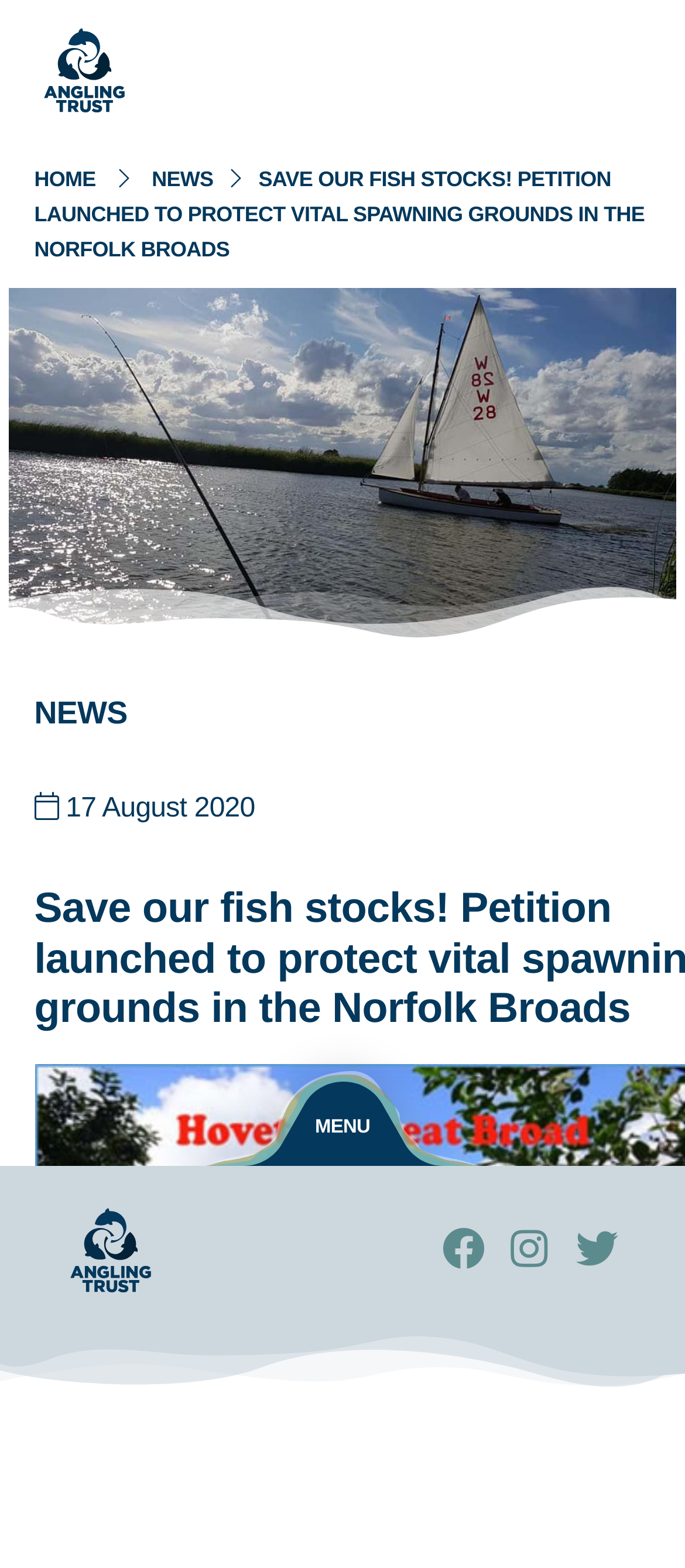Could you identify the text that serves as the heading for this webpage?

Save our fish stocks! Petition launched to protect vital spawning grounds in the Norfolk Broads